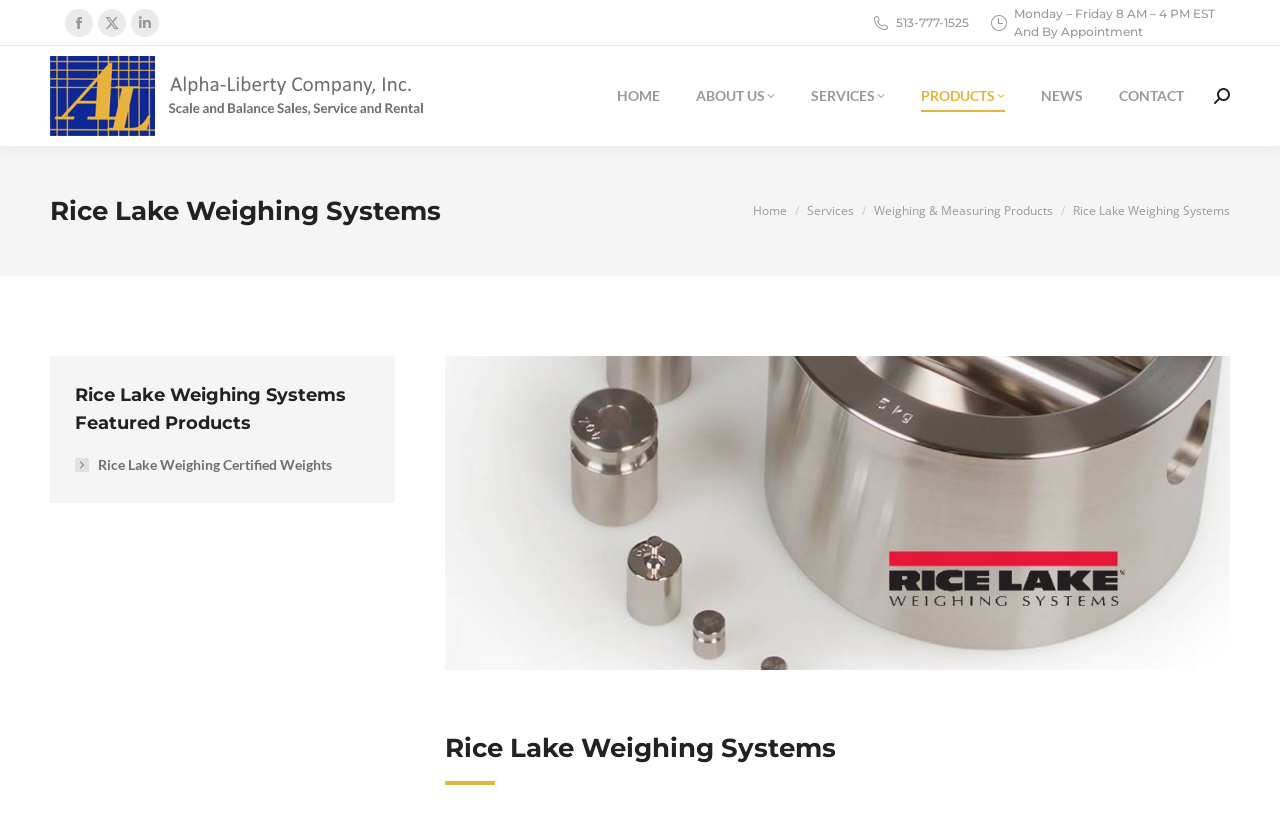Please reply to the following question using a single word or phrase: 
Is there a search function on this webpage?

Yes